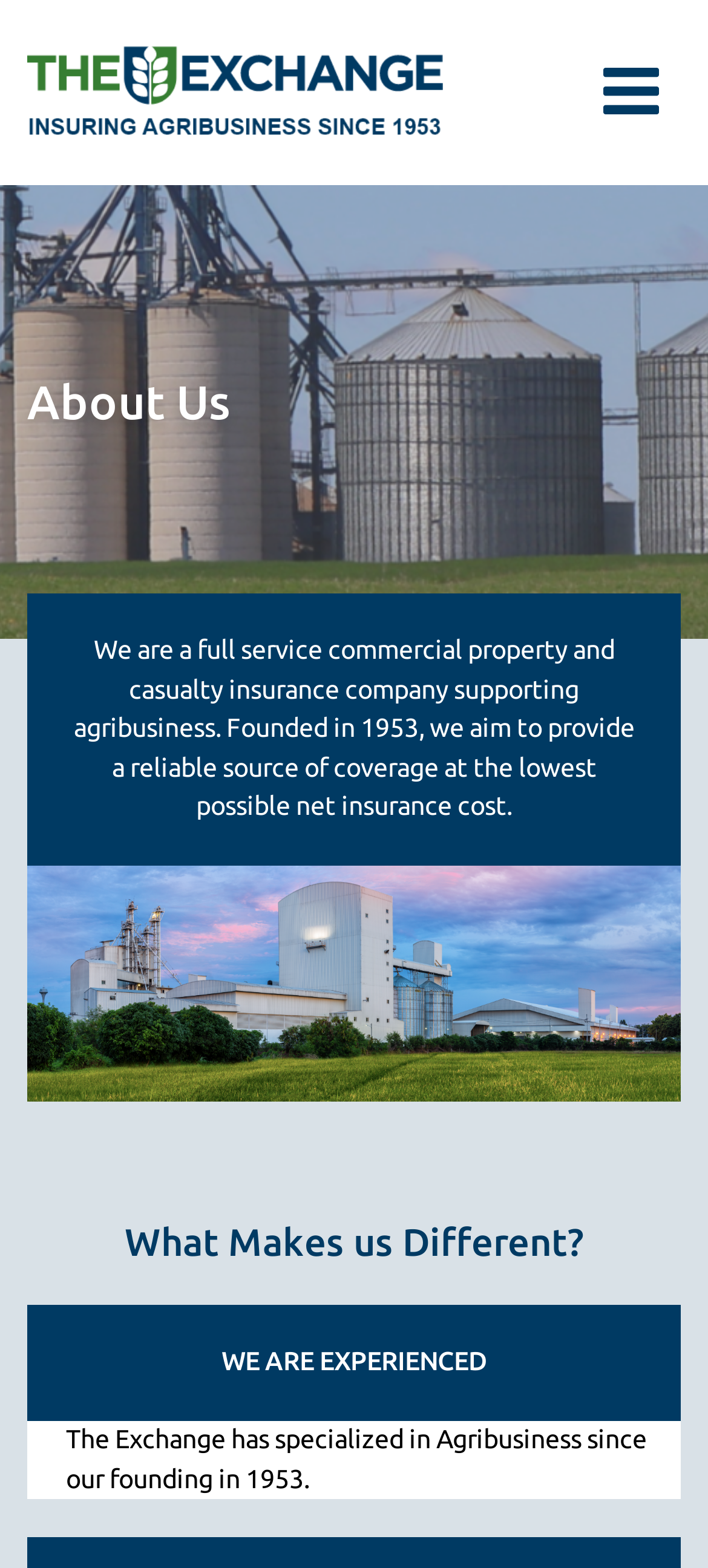Construct a comprehensive description capturing every detail on the webpage.

The webpage is about The Exchange, a reciprocal insurance exchange founded in 1953. At the top-left corner, there is a link to skip to the content. Next to it, there is a link to The Exchange, accompanied by an image with the same name. On the top-right corner, there is a button to toggle navigation.

Below the top navigation, there is a heading that reads "About Us". Underneath, there is a paragraph of text that describes The Exchange as a full-service commercial property and casualty insurance company supporting agribusiness, aiming to provide reliable coverage at the lowest possible net insurance cost. To the right of this text, there is an image of a large farm with white buildings and silos.

Further down, there is another heading that reads "What Makes us Different?". Below this heading, there are two blocks of text. The first one is a bold statement that reads "WE ARE EXPERIENCED". The second one explains that The Exchange has specialized in Agribusiness since its founding in 1953.